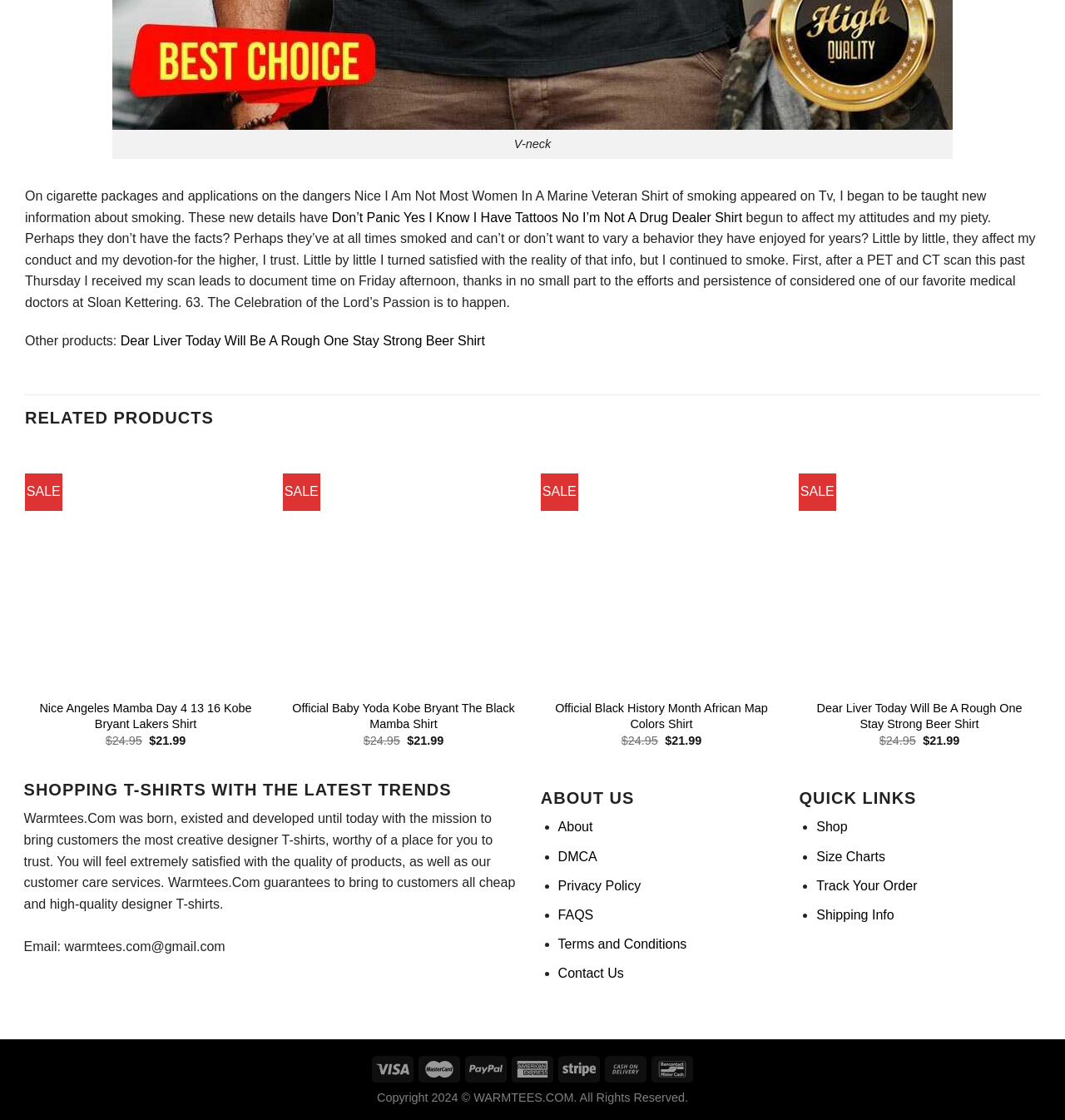Use the details in the image to answer the question thoroughly: 
What is the name of the website?

I found the name of the website by looking at the text at the top of the page, which says 'Warmtees.Com'.